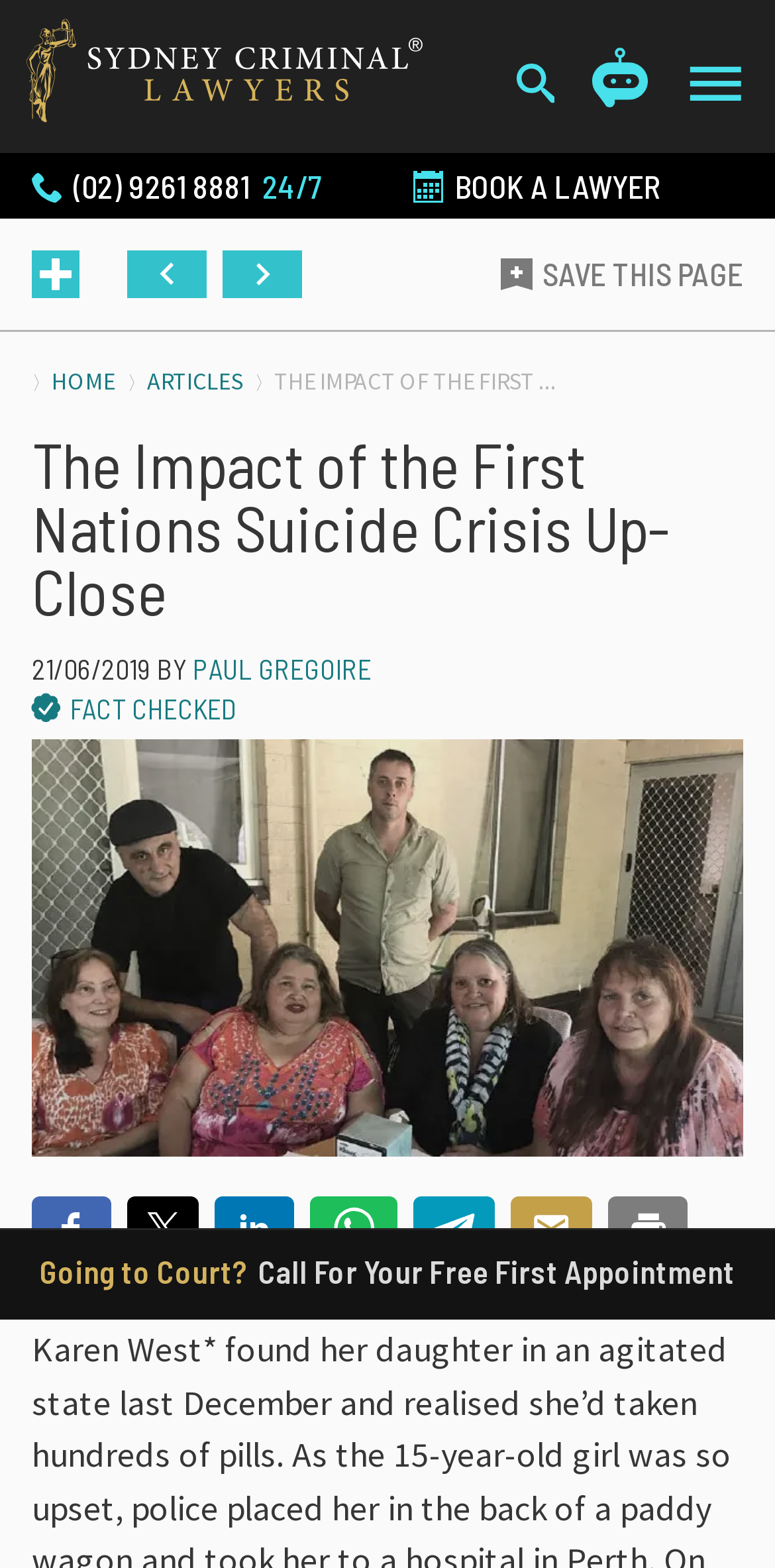Can you specify the bounding box coordinates of the area that needs to be clicked to fulfill the following instruction: "Search"?

[0.666, 0.04, 0.724, 0.071]